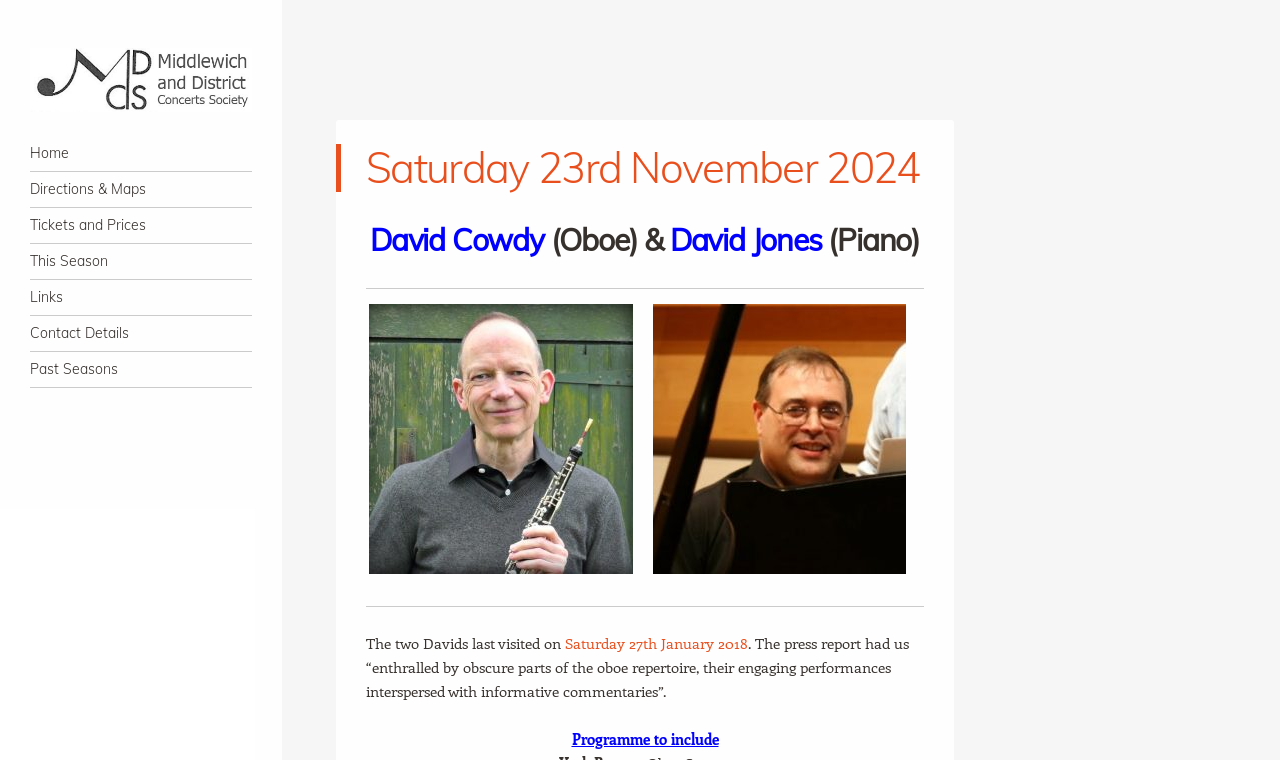Pinpoint the bounding box coordinates of the element that must be clicked to accomplish the following instruction: "View directions and maps". The coordinates should be in the format of four float numbers between 0 and 1, i.e., [left, top, right, bottom].

[0.023, 0.226, 0.197, 0.272]